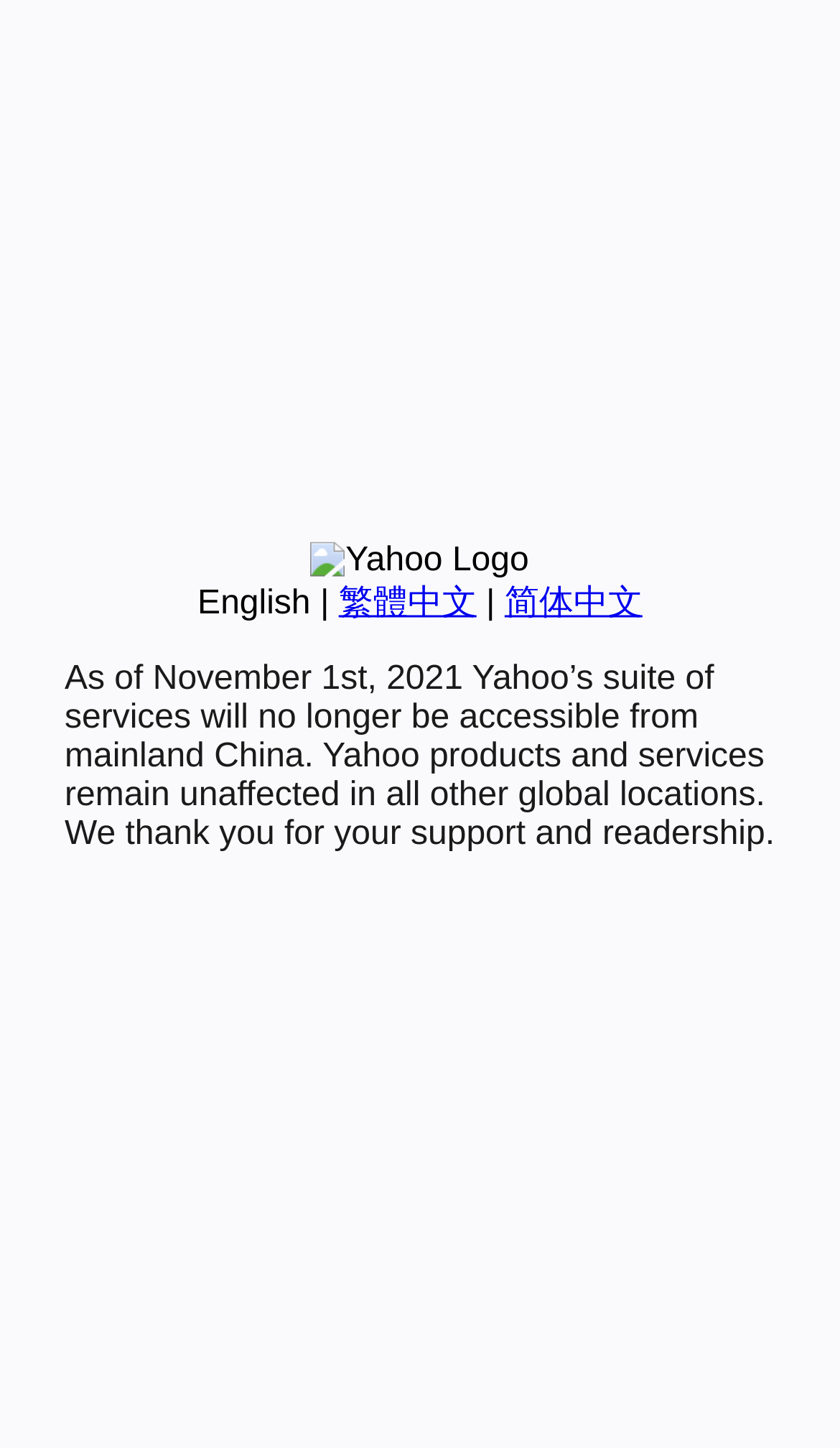Identify the bounding box coordinates for the UI element mentioned here: "繁體中文". Provide the coordinates as four float values between 0 and 1, i.e., [left, top, right, bottom].

[0.403, 0.404, 0.567, 0.429]